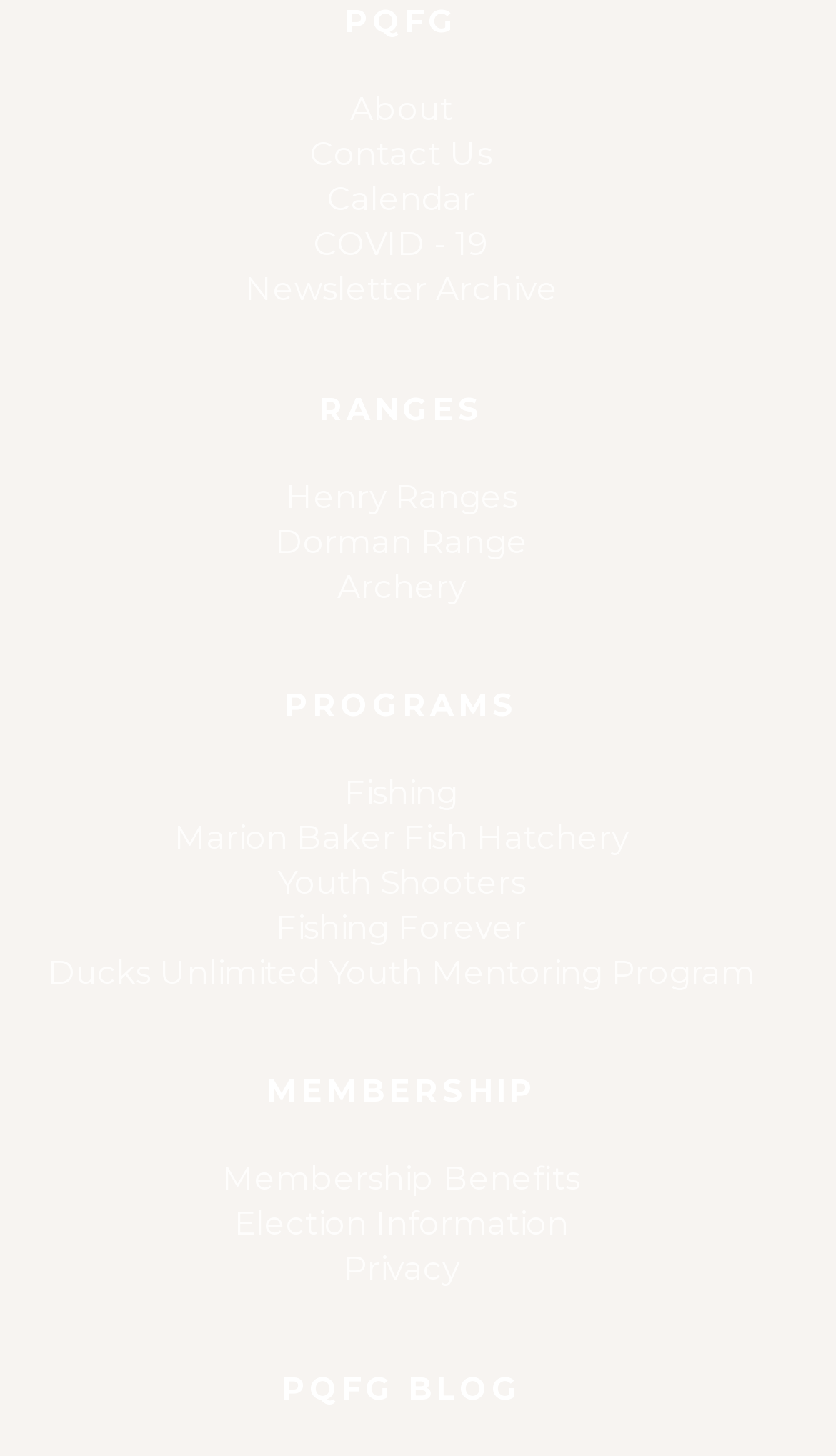Predict the bounding box for the UI component with the following description: "About".

[0.02, 0.059, 0.94, 0.09]